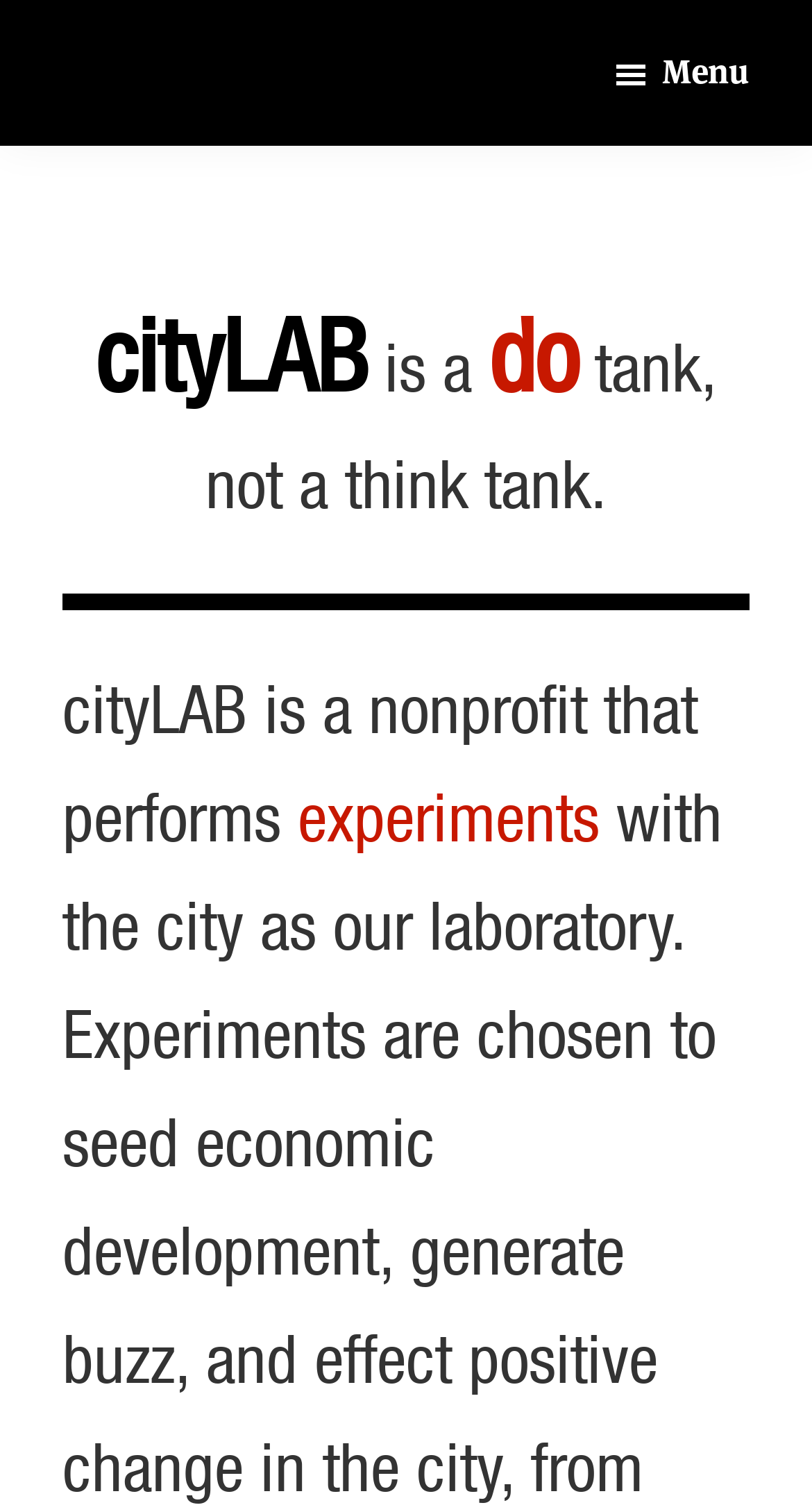Please answer the following query using a single word or phrase: 
What does cityLAB perform?

experiments